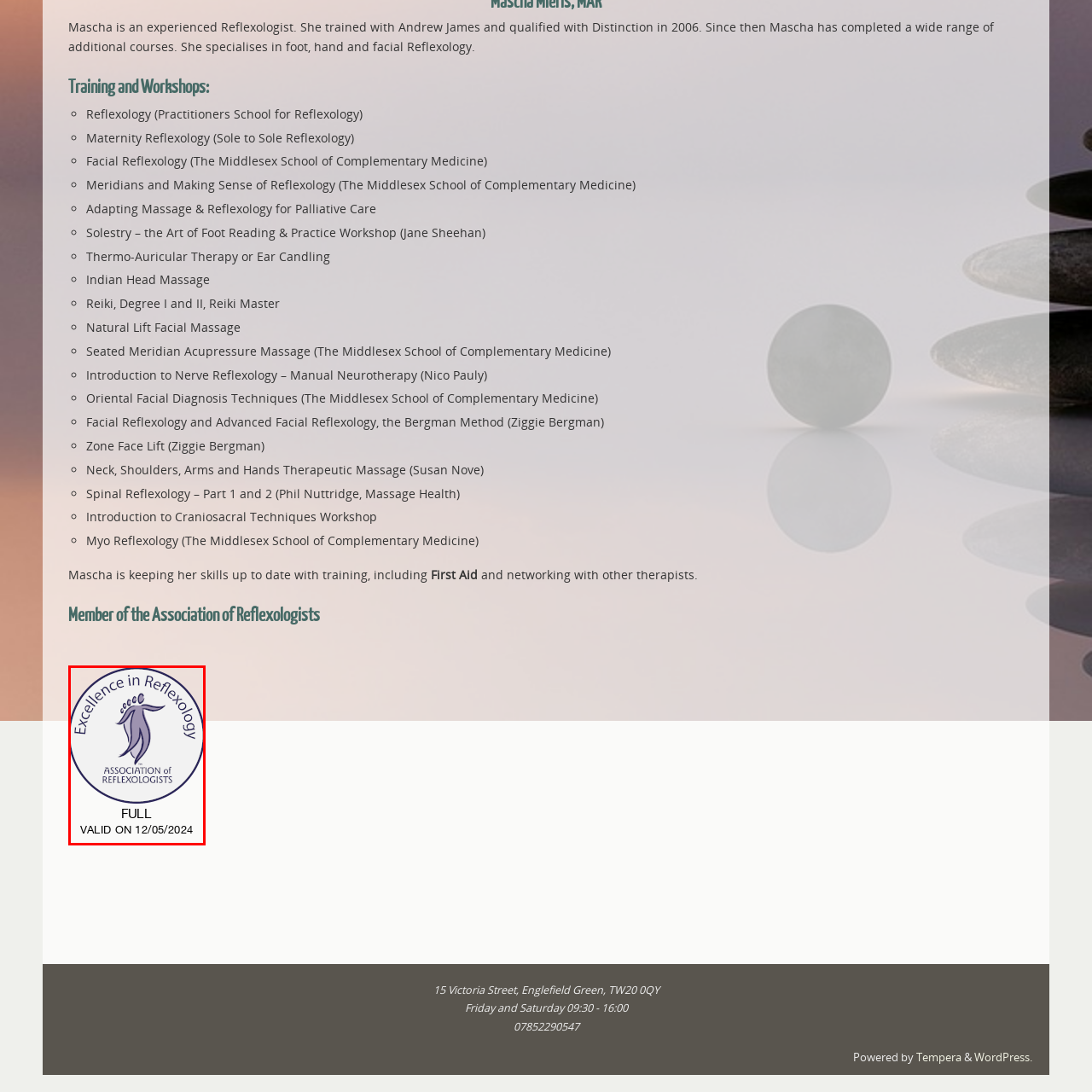Deliver a detailed account of the image that lies within the red box.

The image features a certification badge that signifies excellence in reflexology. The badge is adorned with a stylized logo of a figure that embodies the practice of reflexology, surrounded by the text "Excellence in Reflexology" at the top and "ASSOCIATION of REFLEXOLOGISTS" at the bottom, denoting its affiliation with a professional organization. Below the logo, the badge indicates the status as "FULL," which typically reflects a certified level of quality or expertise. The badge also notes its validity, stating "VALID ON 12/05/2024," reinforcing the importance of maintaining current professional credentials. This visually impactful emblem serves as a mark of professionalism for practitioners in the field of reflexology.